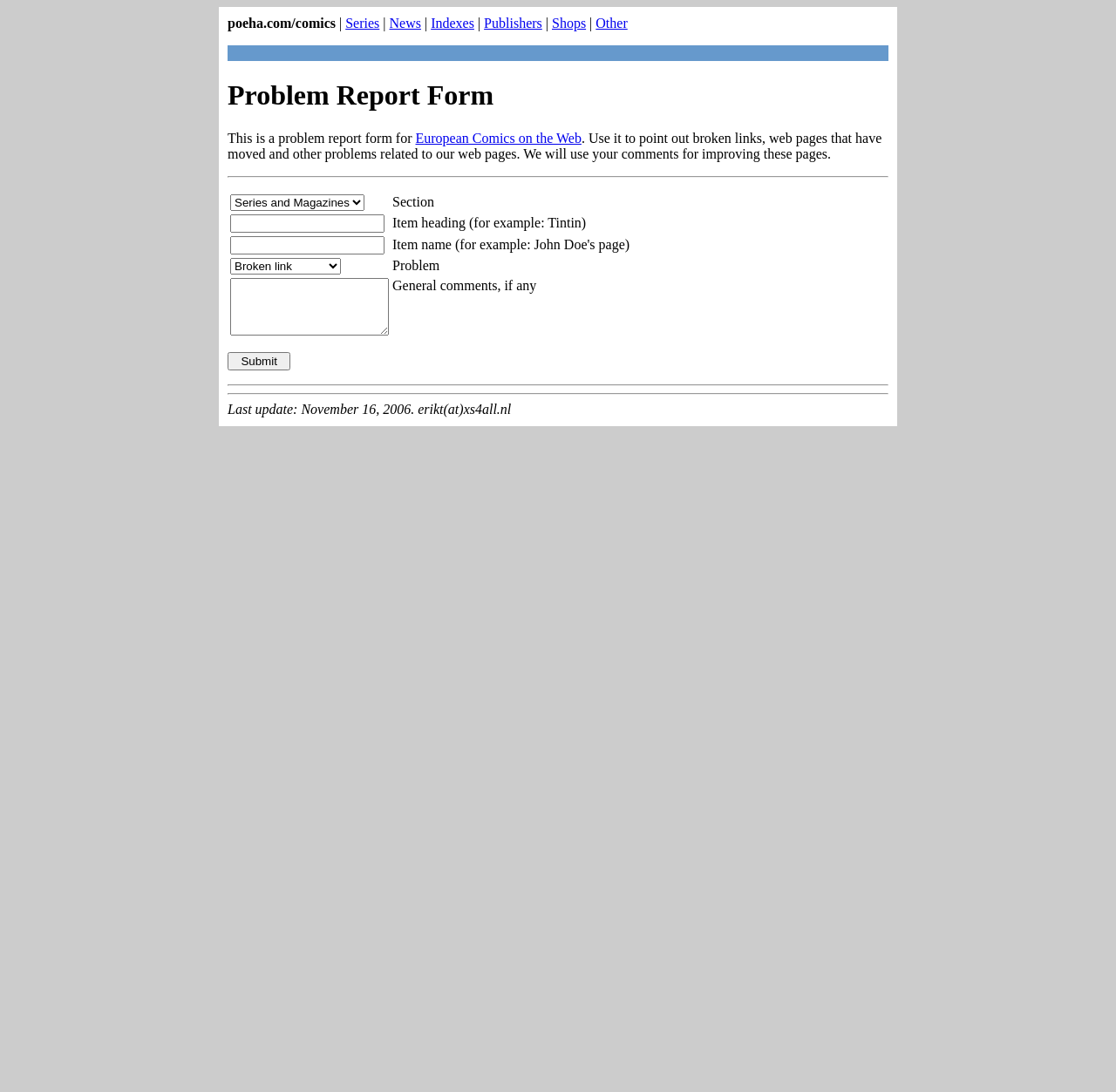Identify the coordinates of the bounding box for the element that must be clicked to accomplish the instruction: "Go to the news section".

[0.349, 0.014, 0.377, 0.028]